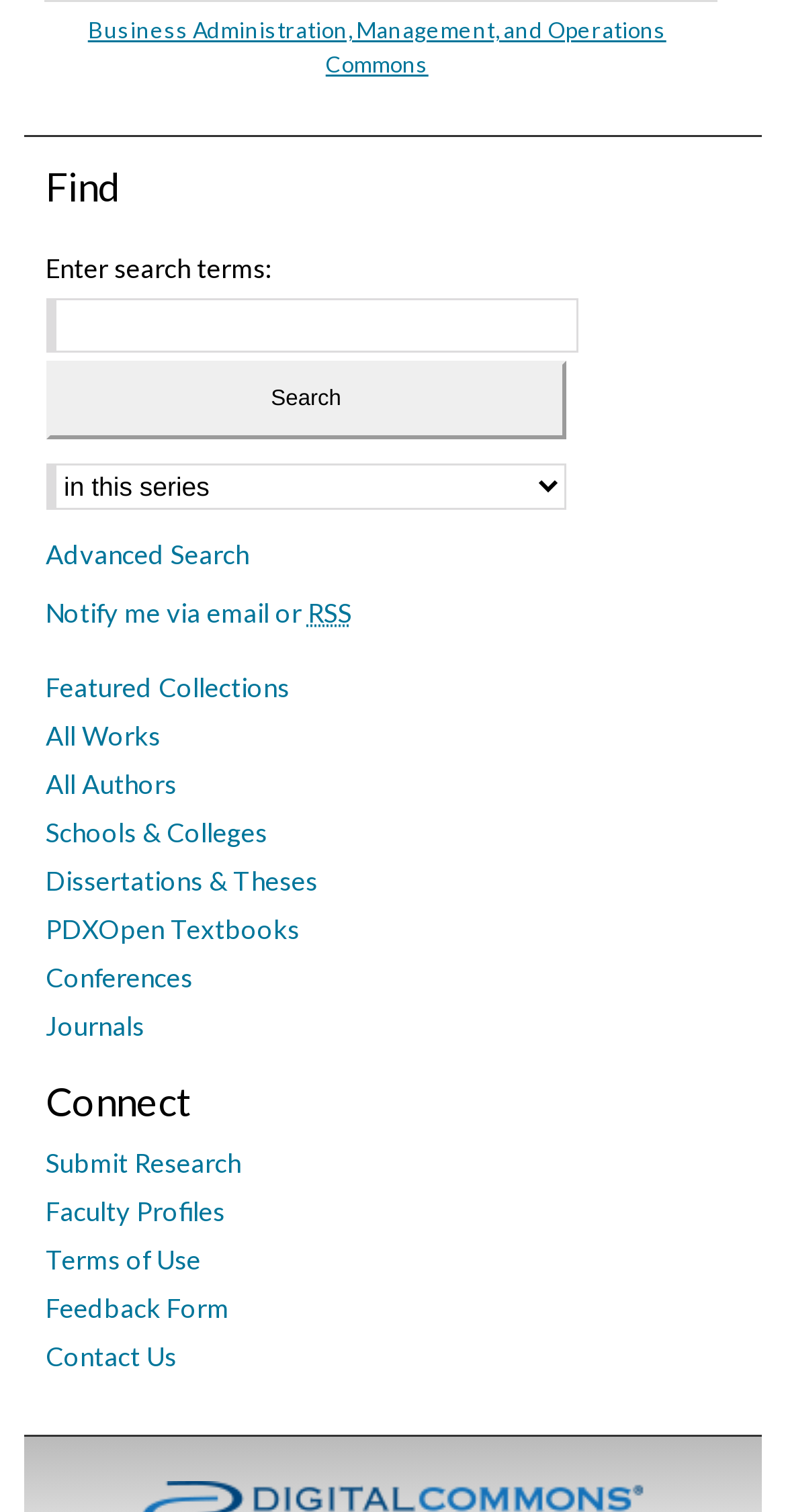Please find the bounding box coordinates of the element that you should click to achieve the following instruction: "Go to Advanced Search". The coordinates should be presented as four float numbers between 0 and 1: [left, top, right, bottom].

[0.058, 0.333, 0.317, 0.354]